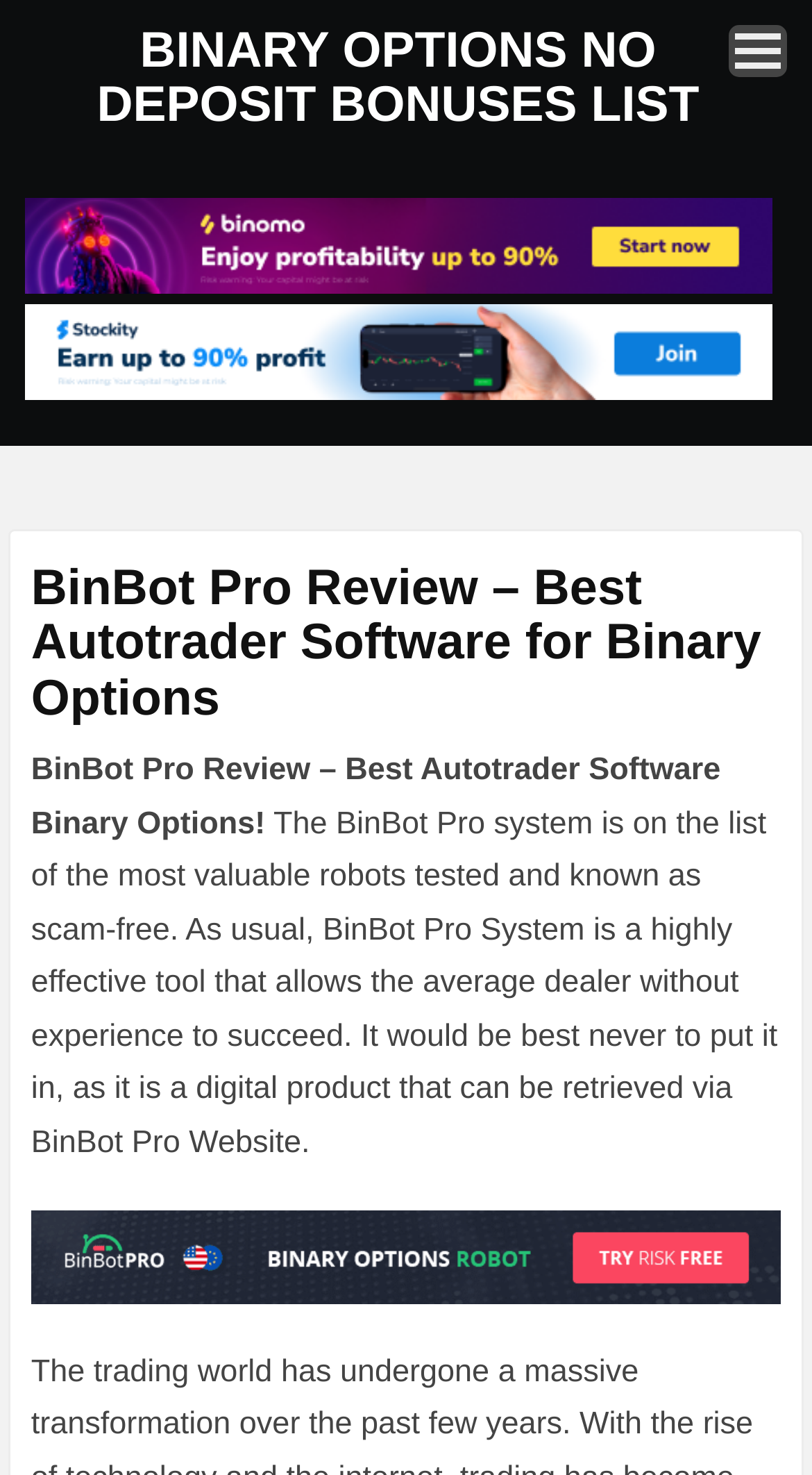Is BinBot Pro System a digital product?
Using the image as a reference, answer the question with a short word or phrase.

Yes